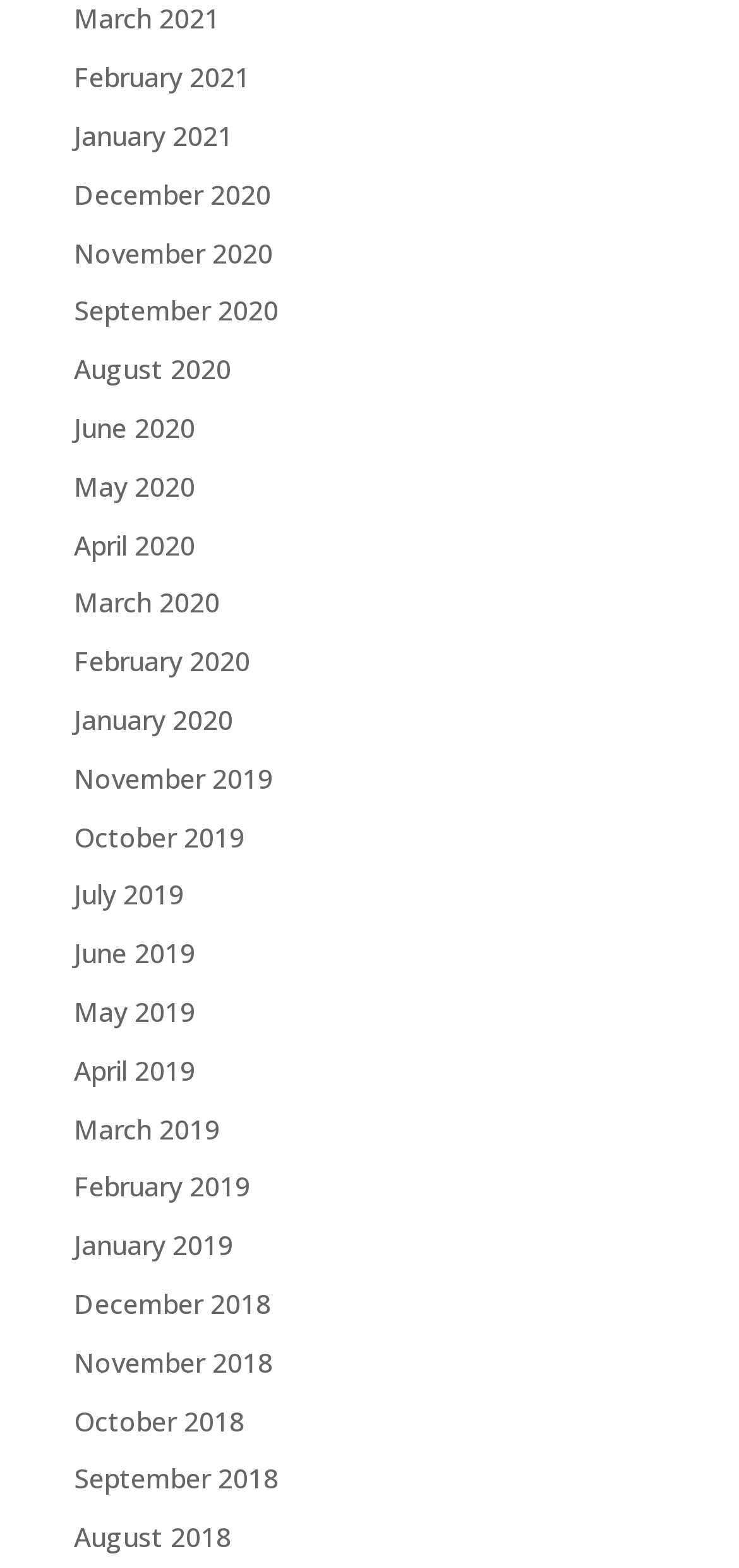What is the earliest month listed?
Please provide a detailed and comprehensive answer to the question.

I examined the link elements on the webpage and found the earliest month listed is December 2018, which is the 12th link from the top.